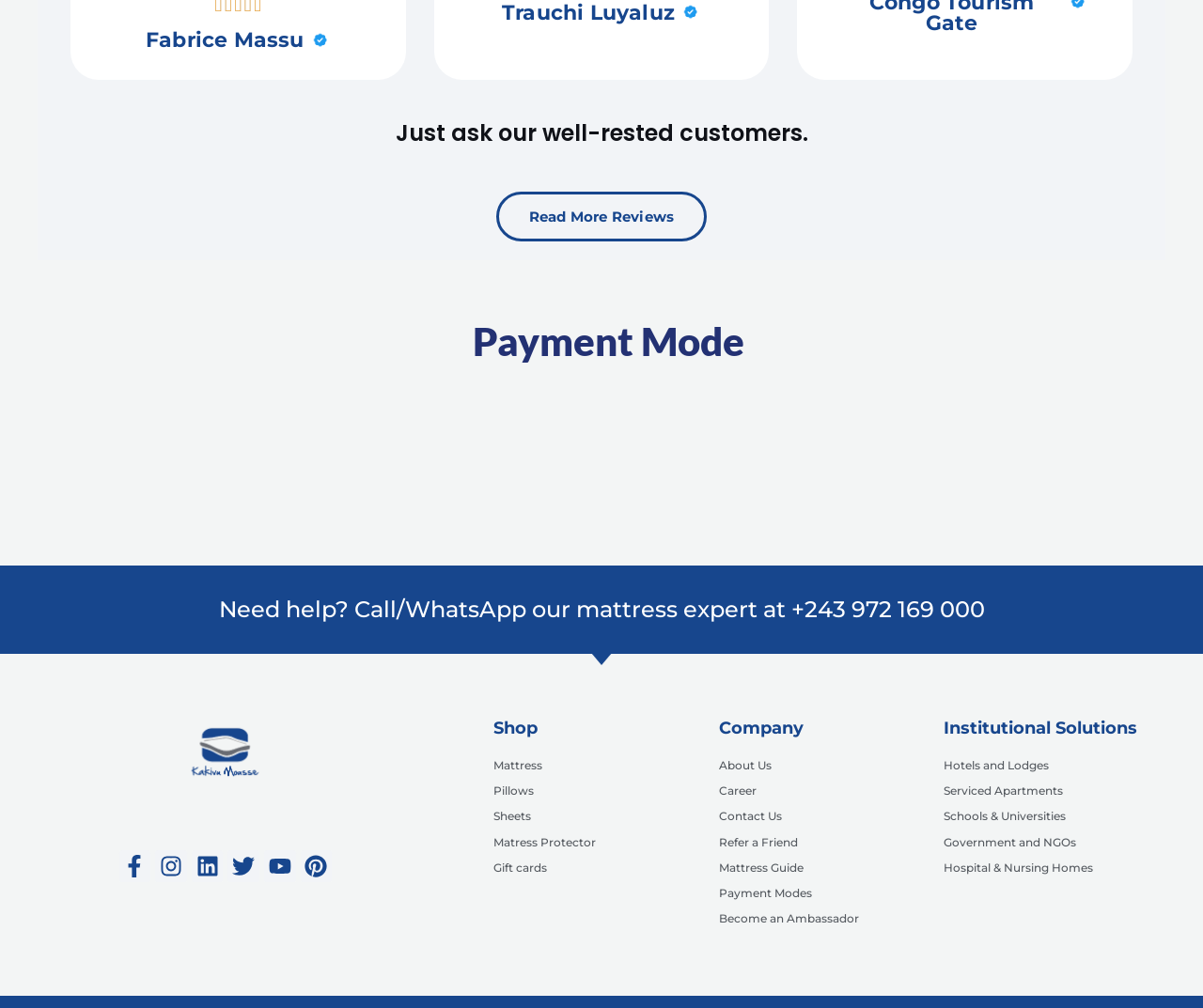Please identify the bounding box coordinates of the element on the webpage that should be clicked to follow this instruction: "Visit Kakivu Mousse". The bounding box coordinates should be given as four float numbers between 0 and 1, formatted as [left, top, right, bottom].

[0.141, 0.714, 0.234, 0.777]